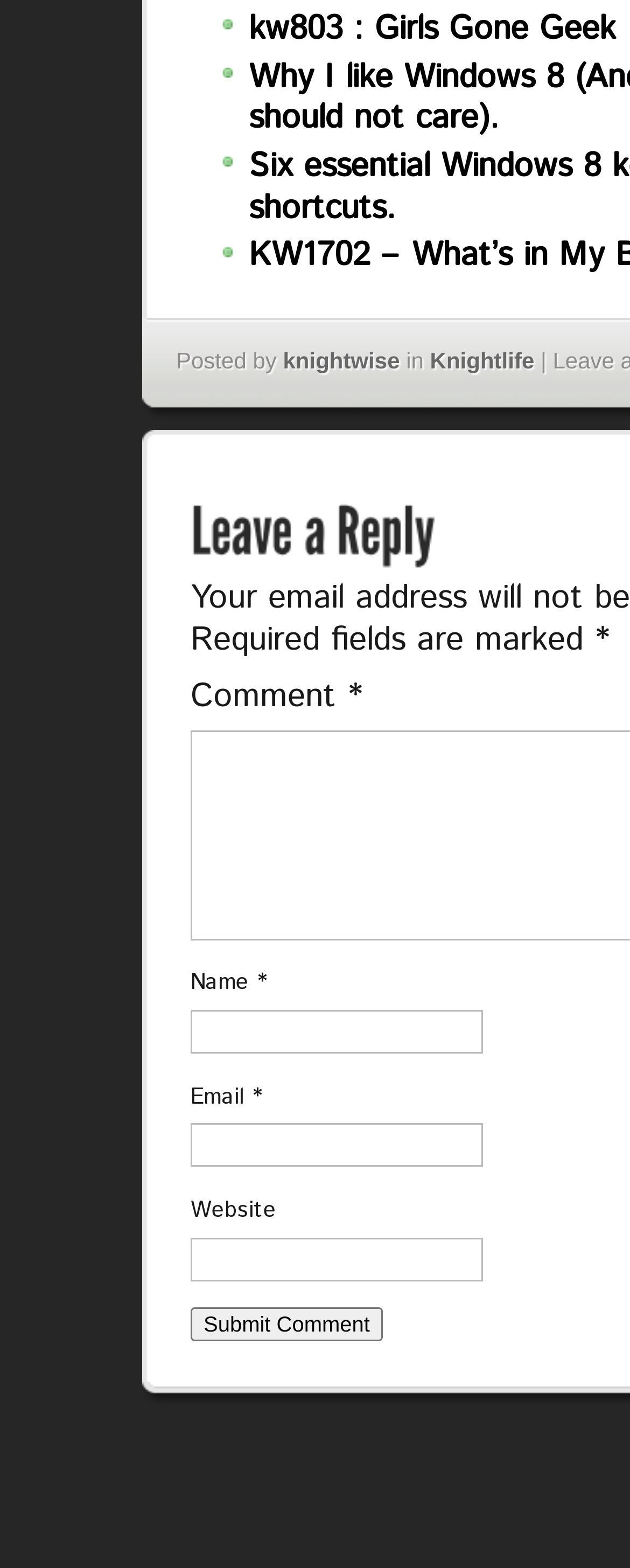How many canvases are present on the page?
Using the image, provide a concise answer in one word or a short phrase.

4